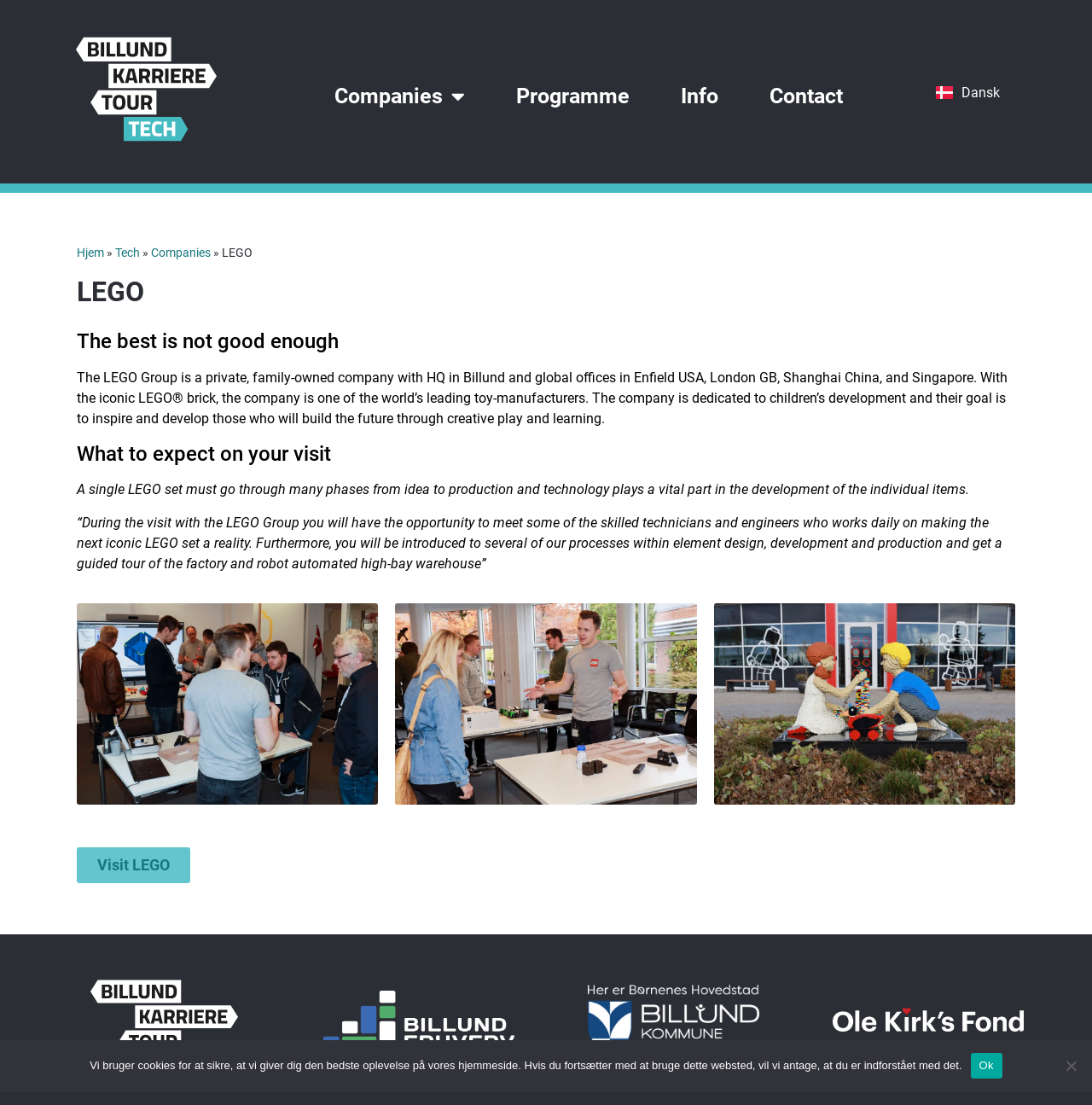Please find the bounding box coordinates of the section that needs to be clicked to achieve this instruction: "Click the 'Contact' link".

[0.705, 0.0, 0.772, 0.174]